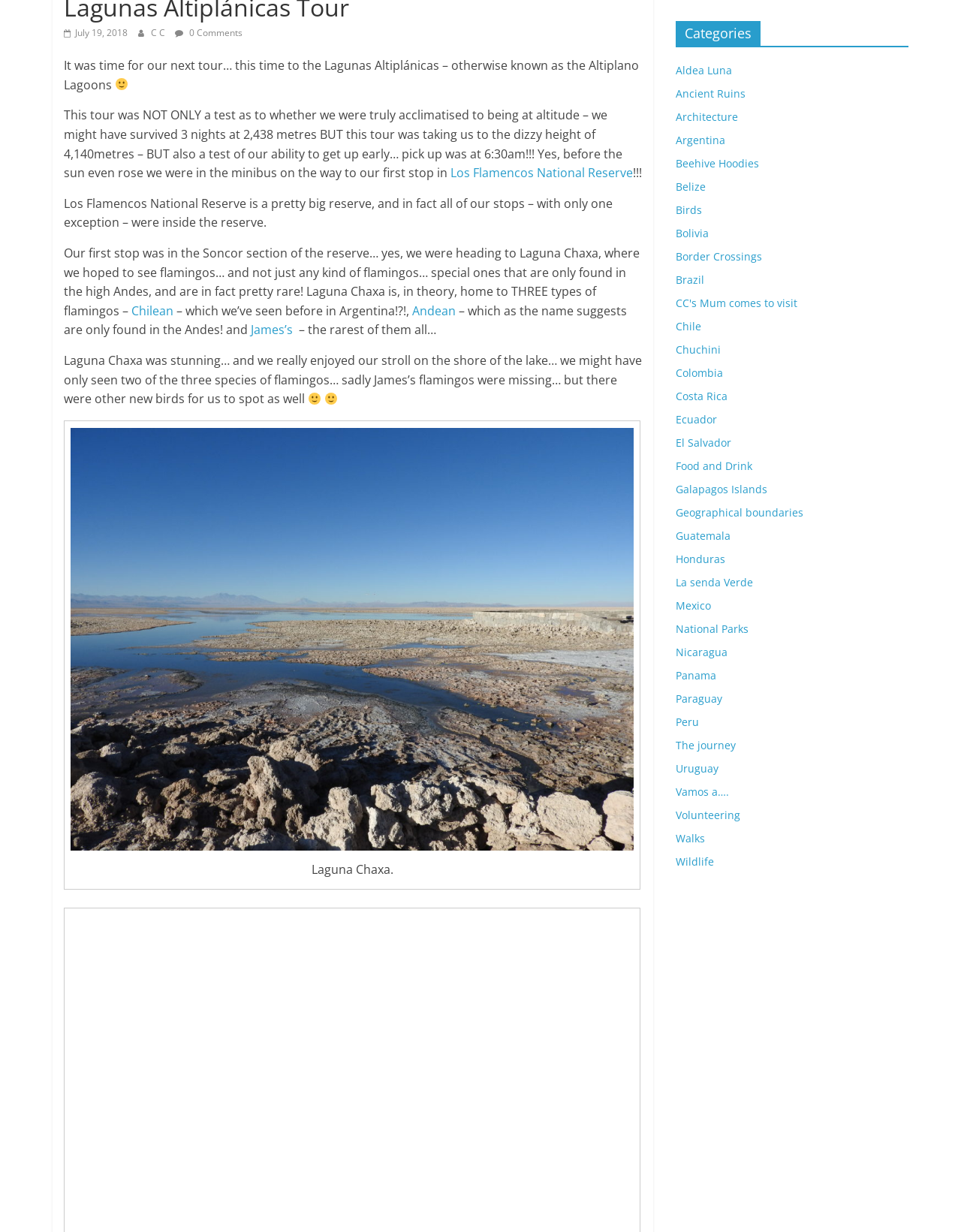Give the bounding box coordinates for this UI element: "Geographical boundaries". The coordinates should be four float numbers between 0 and 1, arranged as [left, top, right, bottom].

[0.703, 0.41, 0.836, 0.422]